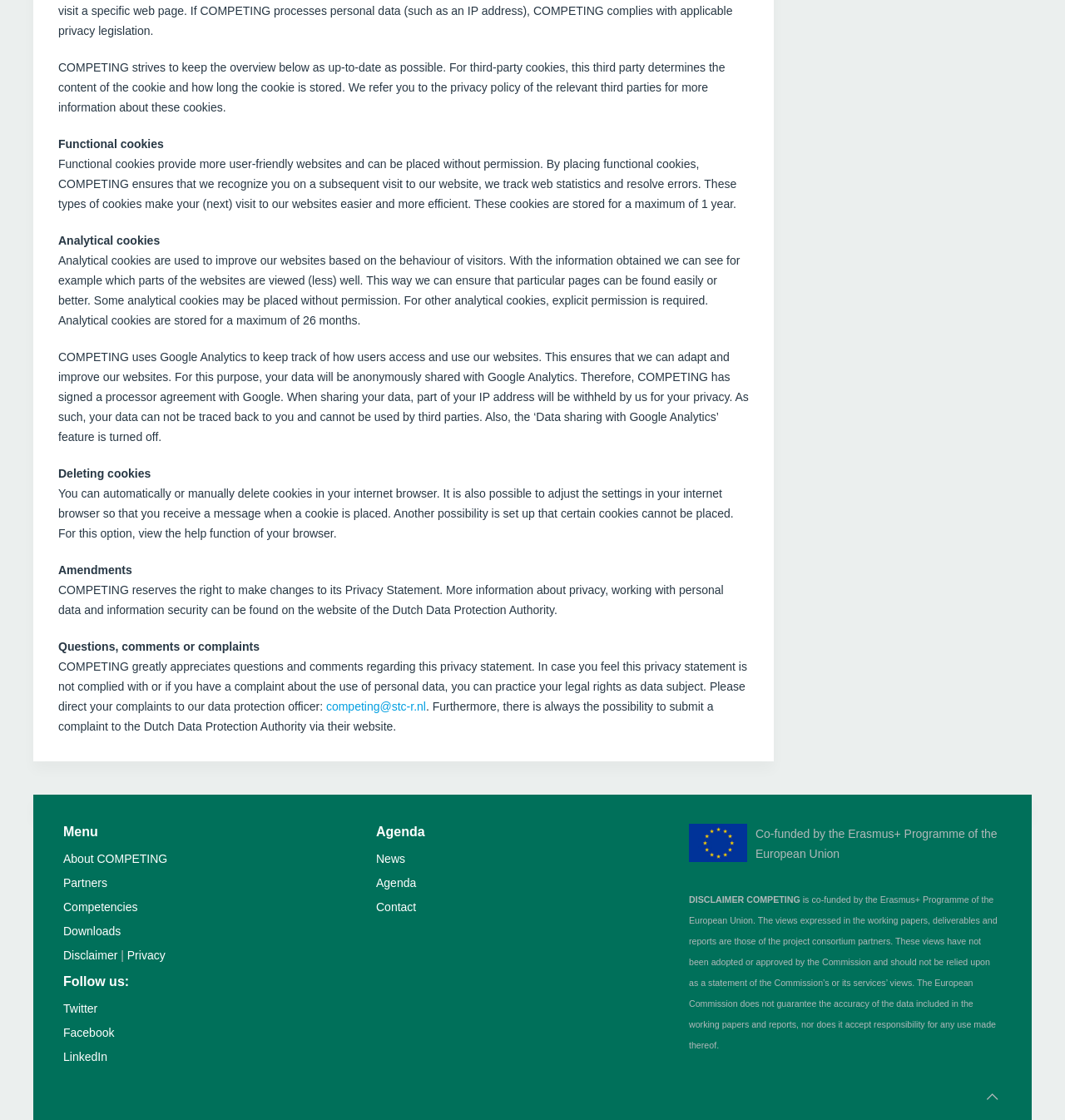Extract the bounding box coordinates of the UI element described by: "About COMPETING". The coordinates should include four float numbers ranging from 0 to 1, e.g., [left, top, right, bottom].

[0.059, 0.761, 0.157, 0.773]